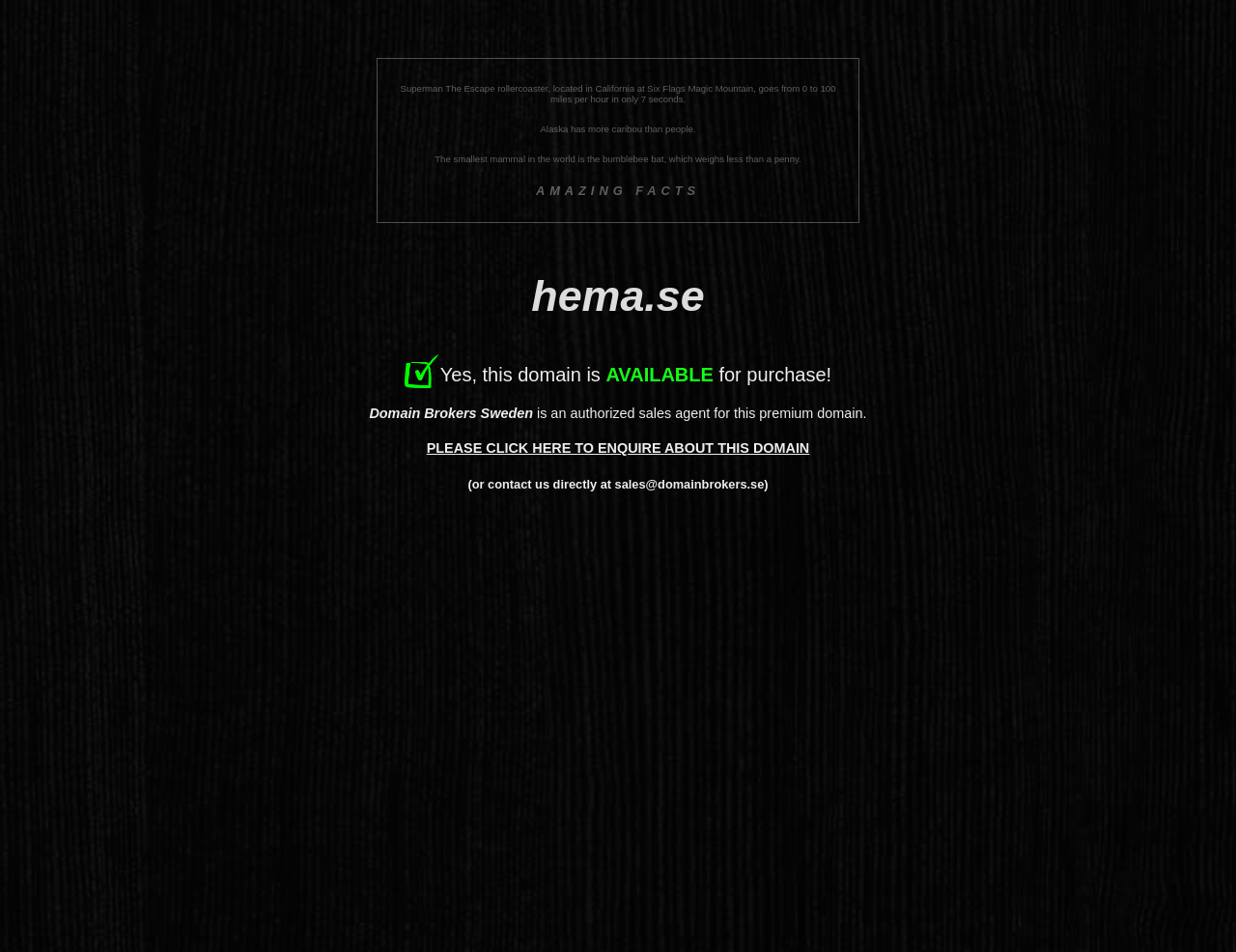What is the domain name for sale? Examine the screenshot and reply using just one word or a brief phrase.

hema.se